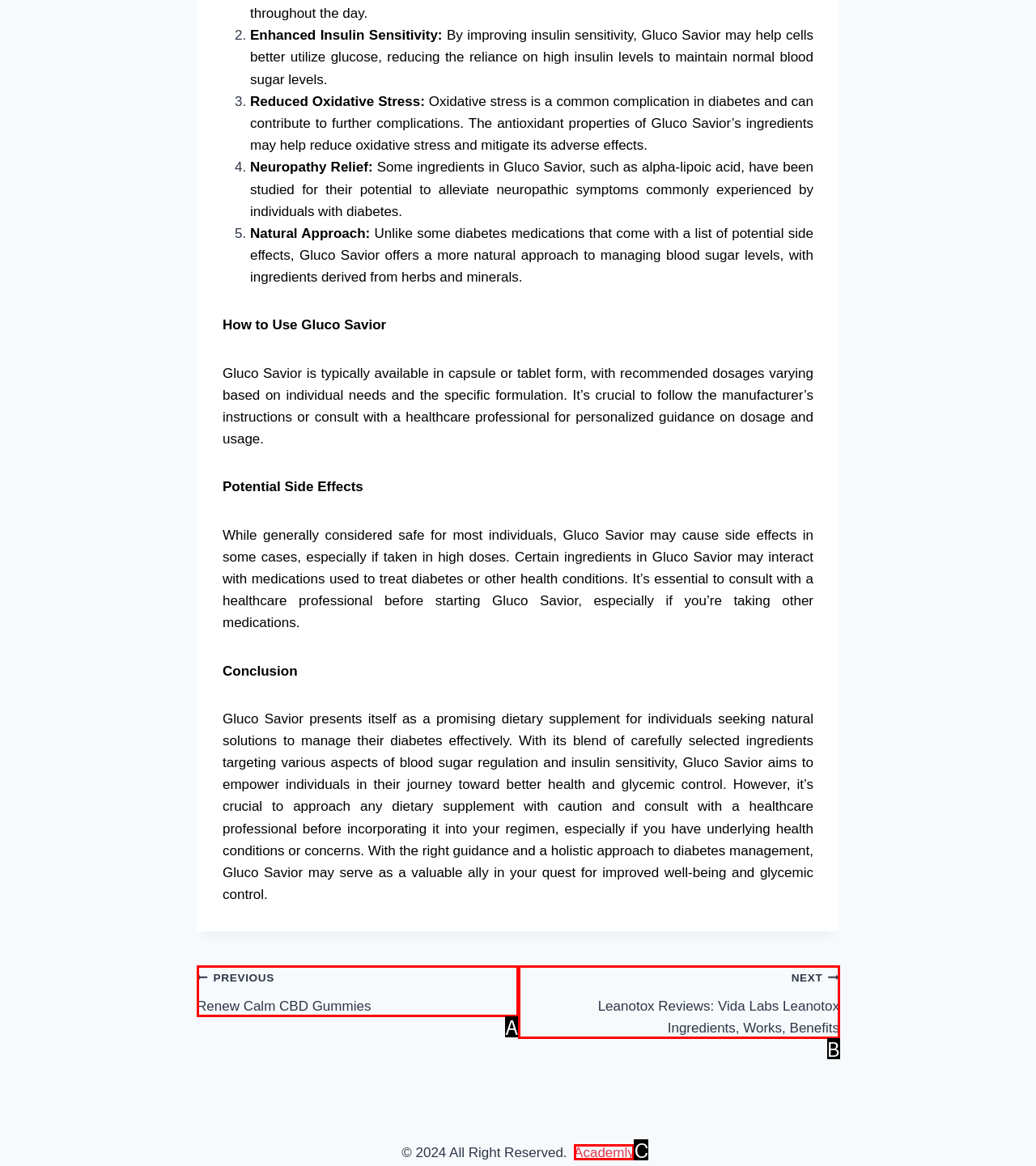Select the option that matches this description: Academly
Answer by giving the letter of the chosen option.

C